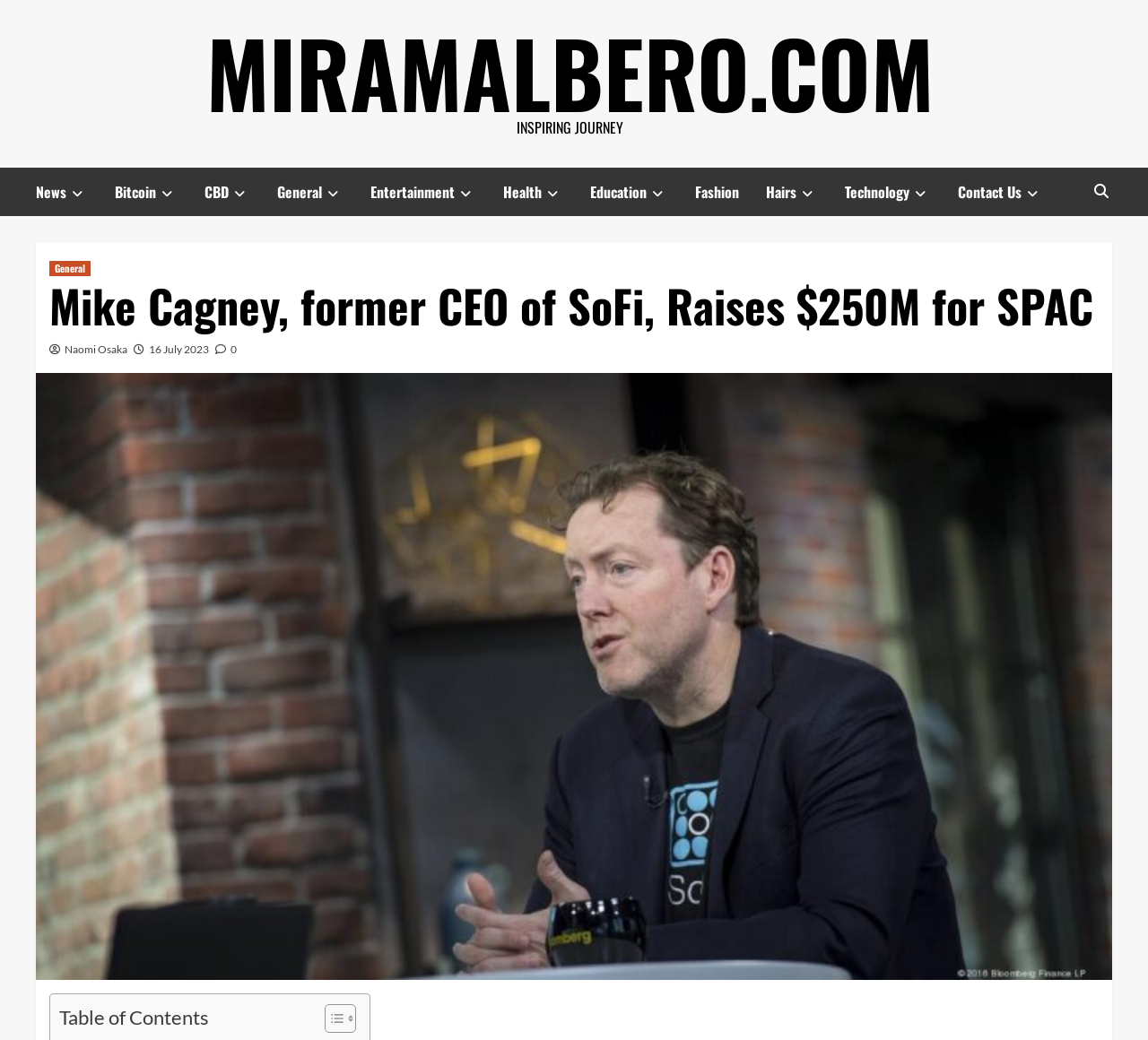Pinpoint the bounding box coordinates of the element that must be clicked to accomplish the following instruction: "Click on Contact Us". The coordinates should be in the format of four float numbers between 0 and 1, i.e., [left, top, right, bottom].

[0.834, 0.161, 0.932, 0.207]